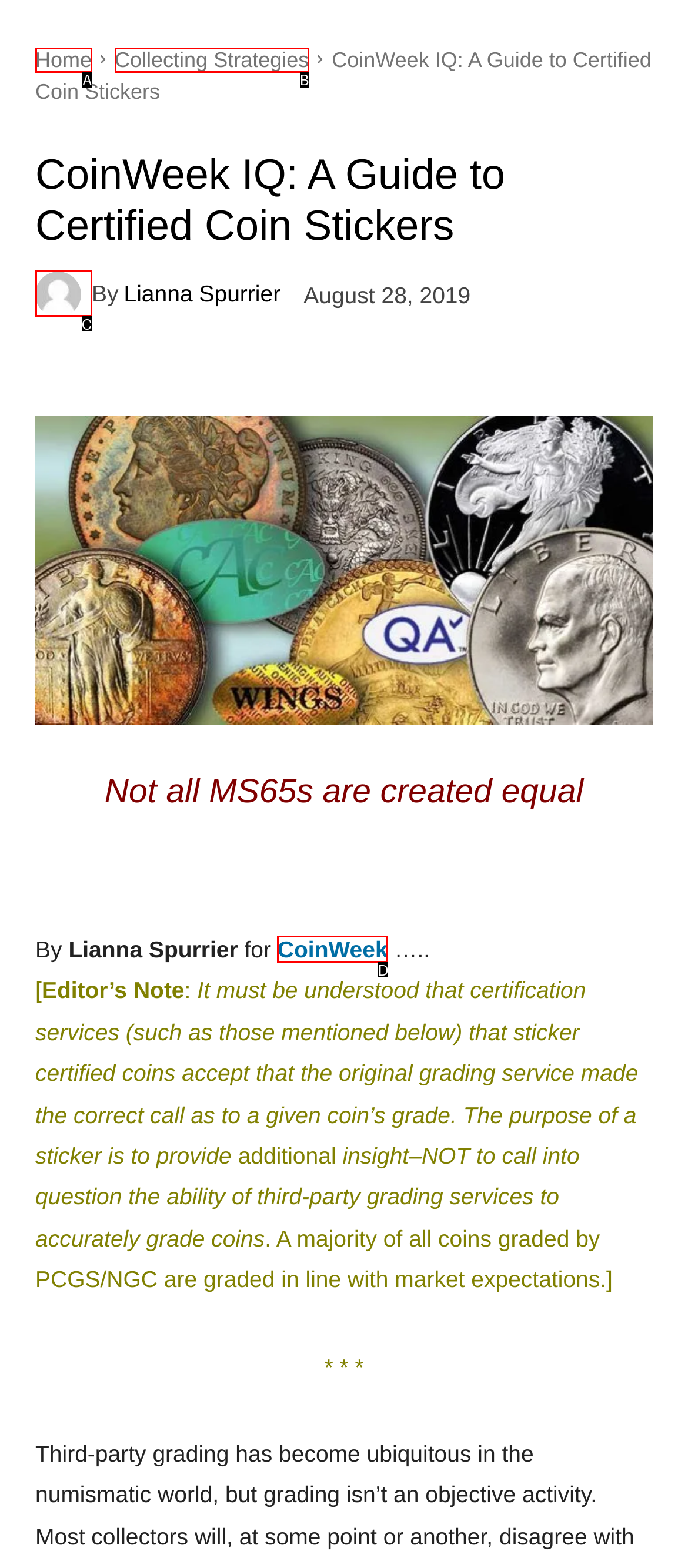From the given options, choose the HTML element that aligns with the description: parent_node: By title="Lianna Spurrier". Respond with the letter of the selected element.

C